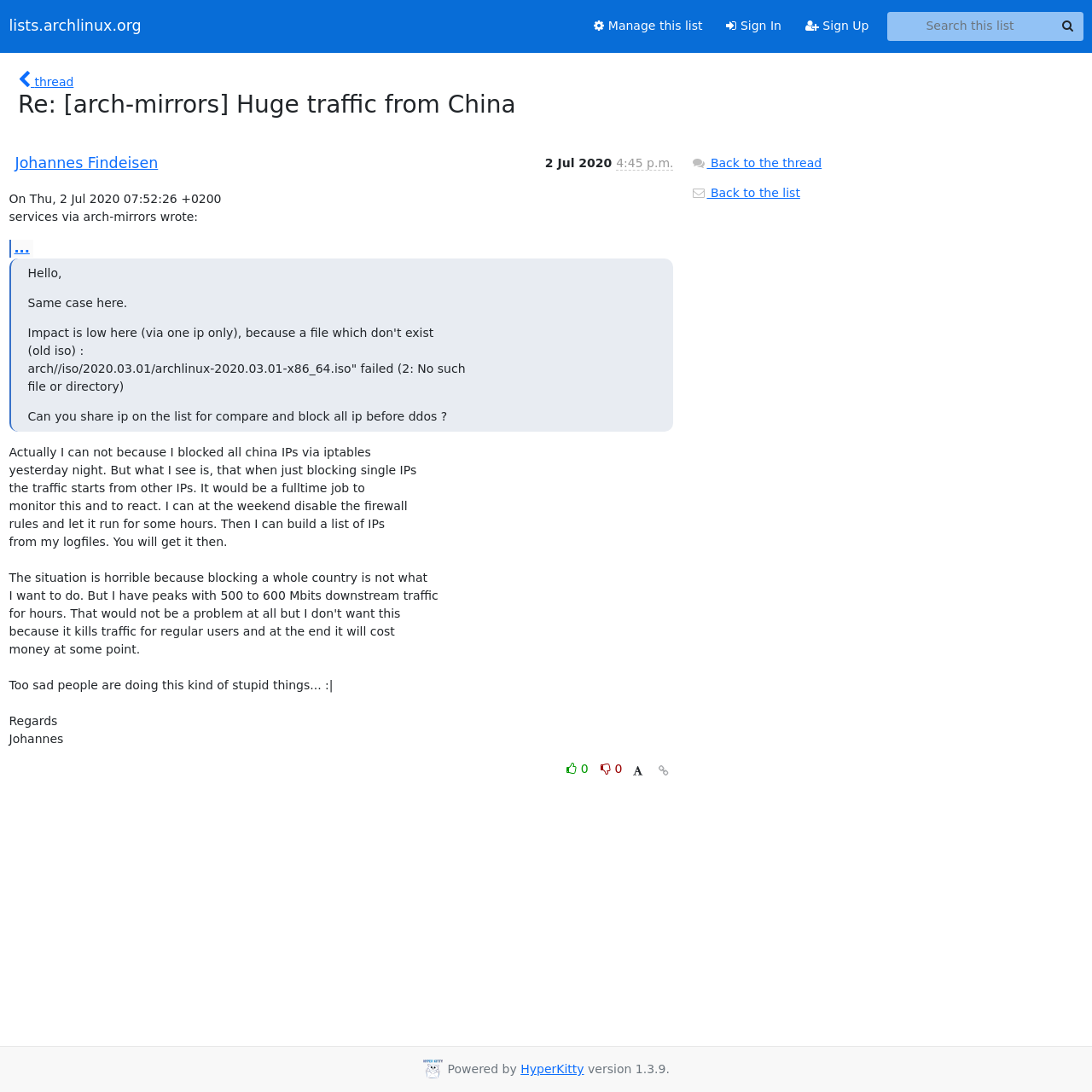Could you highlight the region that needs to be clicked to execute the instruction: "Back to the thread"?

[0.633, 0.143, 0.753, 0.155]